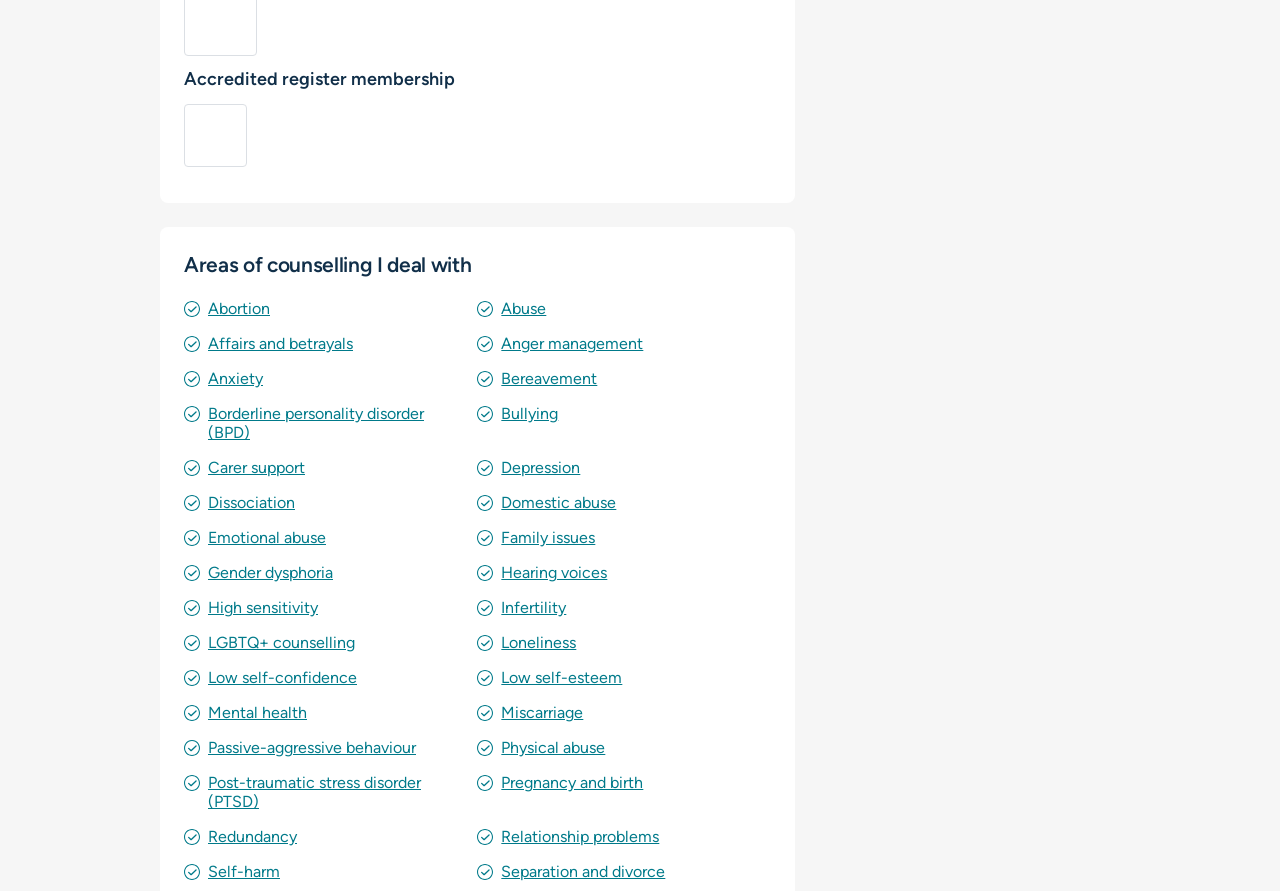Pinpoint the bounding box coordinates of the clickable element needed to complete the instruction: "Learn about Anxiety counselling". The coordinates should be provided as four float numbers between 0 and 1: [left, top, right, bottom].

[0.162, 0.415, 0.205, 0.436]